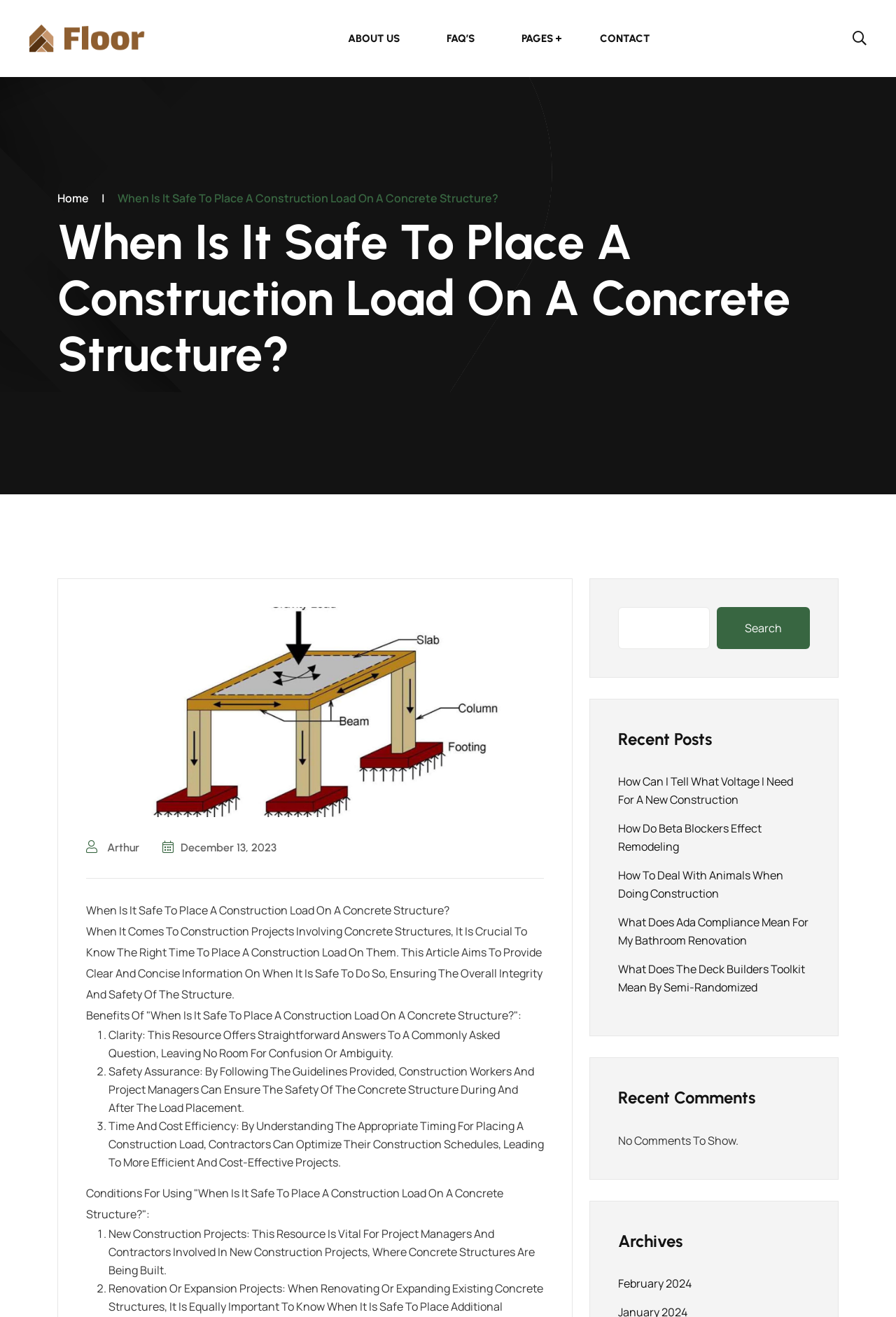What is the name of the website?
Please use the image to provide an in-depth answer to the question.

I determined the name of the website by looking at the link element with the text 'First Floor Remodeling' at the top of the webpage, which is likely to be the website's logo or title.